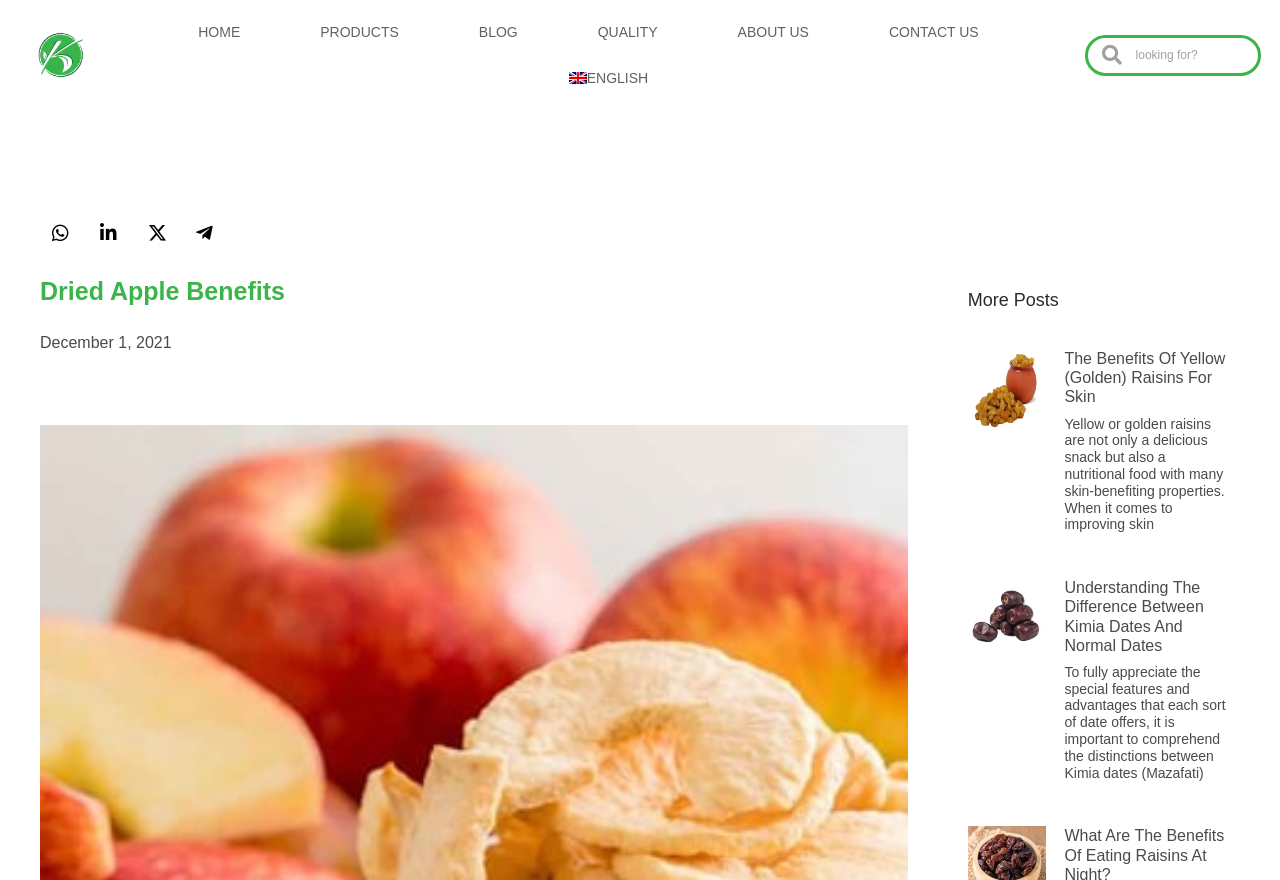Please determine the bounding box of the UI element that matches this description: parent_node: Search name="s" placeholder="looking for?". The coordinates should be given as (top-left x, top-left y, bottom-right x, bottom-right y), with all values between 0 and 1.

[0.877, 0.043, 0.983, 0.082]